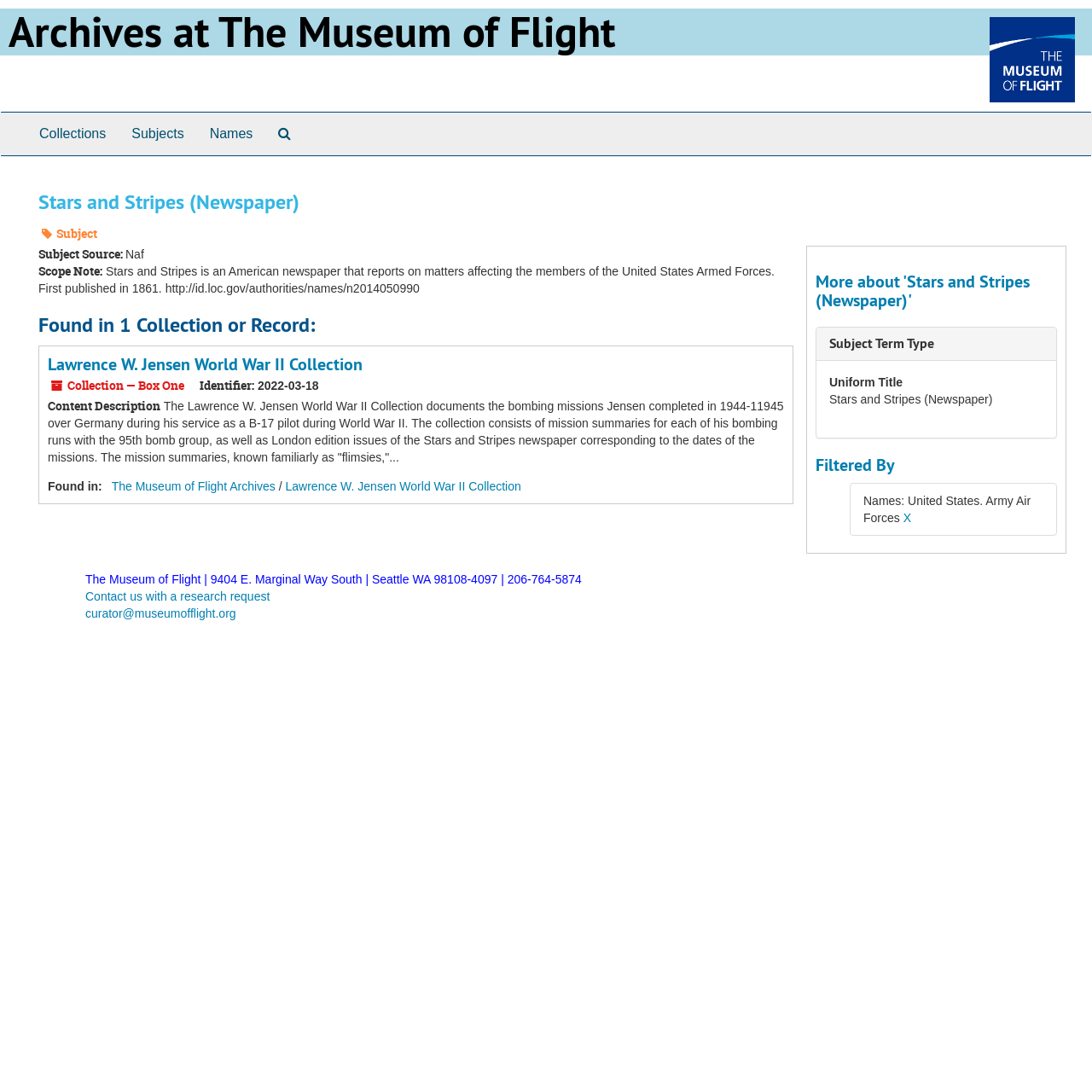Find the bounding box coordinates of the clickable element required to execute the following instruction: "Search The Archives". Provide the coordinates as four float numbers between 0 and 1, i.e., [left, top, right, bottom].

[0.243, 0.103, 0.278, 0.142]